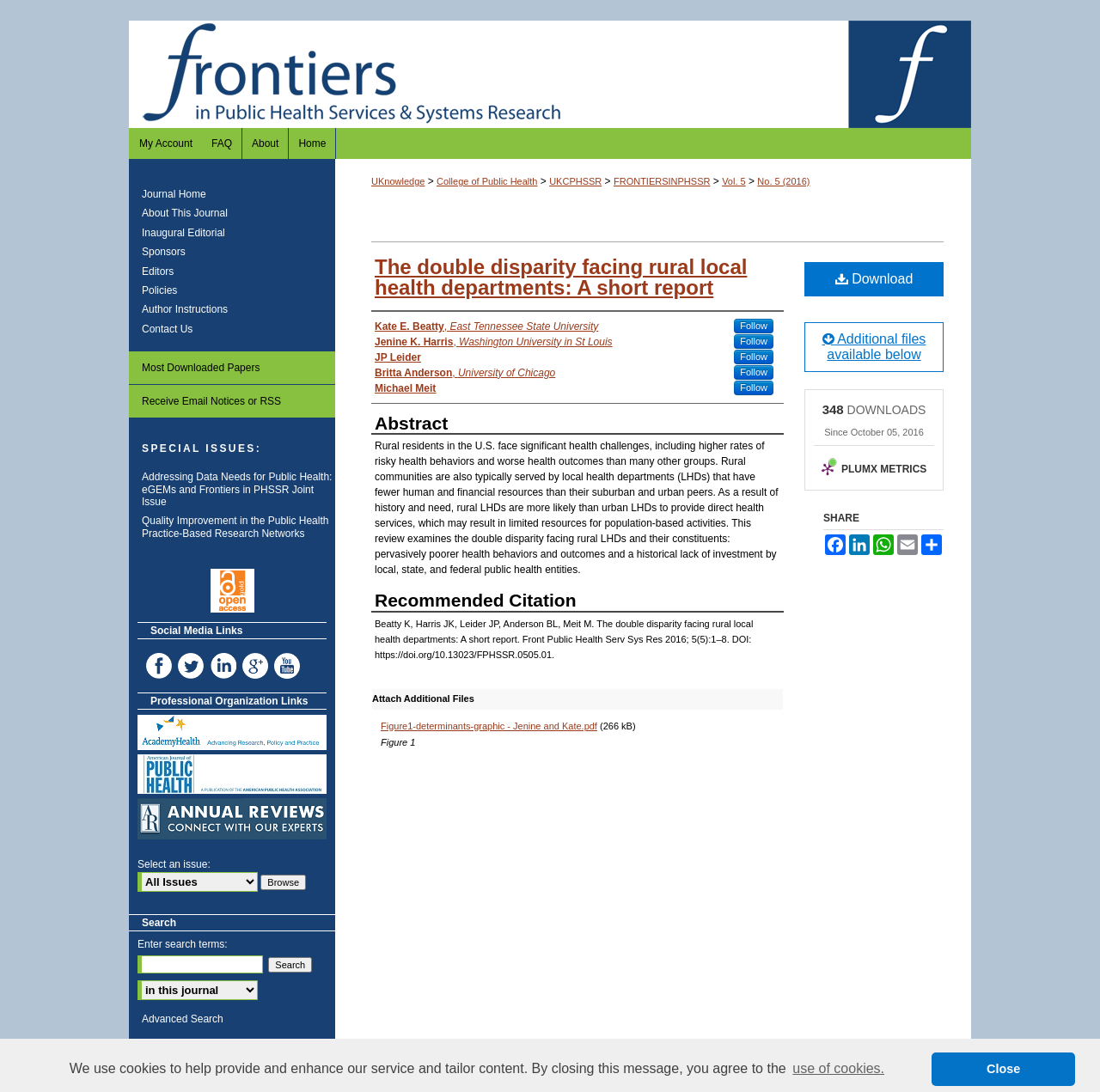Find the bounding box coordinates of the clickable area required to complete the following action: "Visit the 'Journal Home' page".

[0.129, 0.172, 0.305, 0.184]